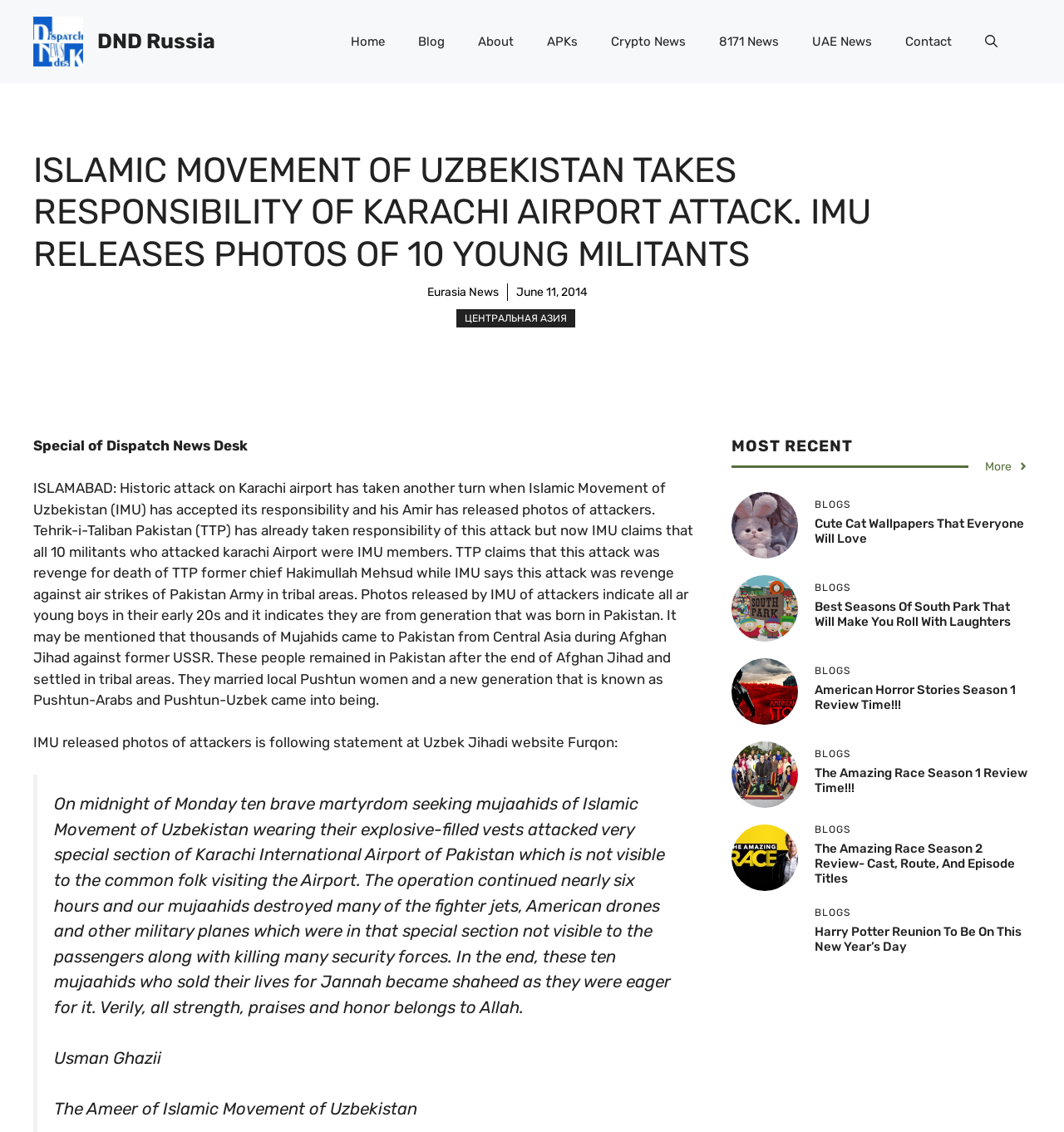Please determine the bounding box coordinates of the element's region to click in order to carry out the following instruction: "Go to Spanish Zone". The coordinates should be four float numbers between 0 and 1, i.e., [left, top, right, bottom].

None